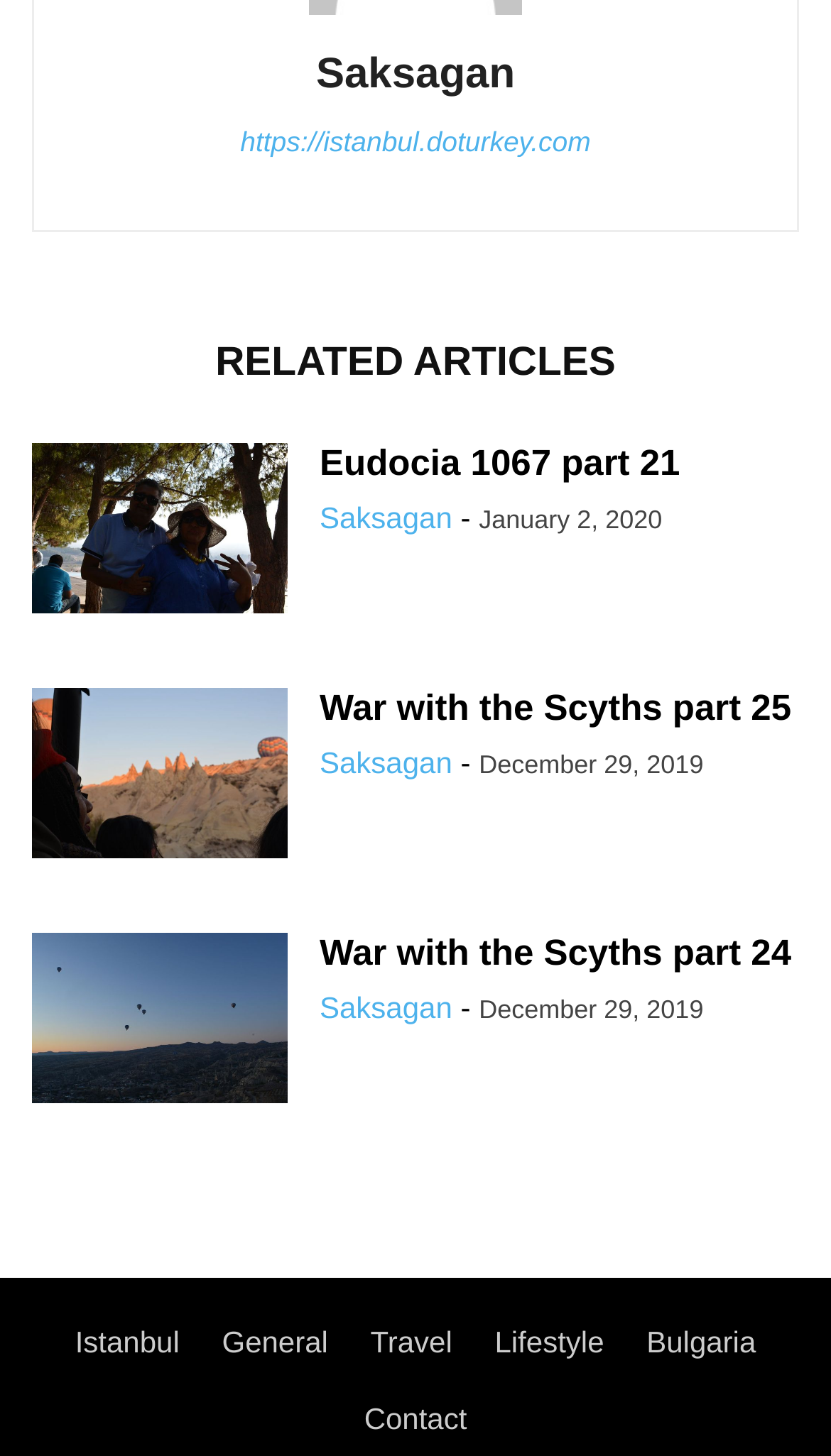What is the title of the first related article?
Using the image as a reference, give a one-word or short phrase answer.

Eudocia 1067 part 21